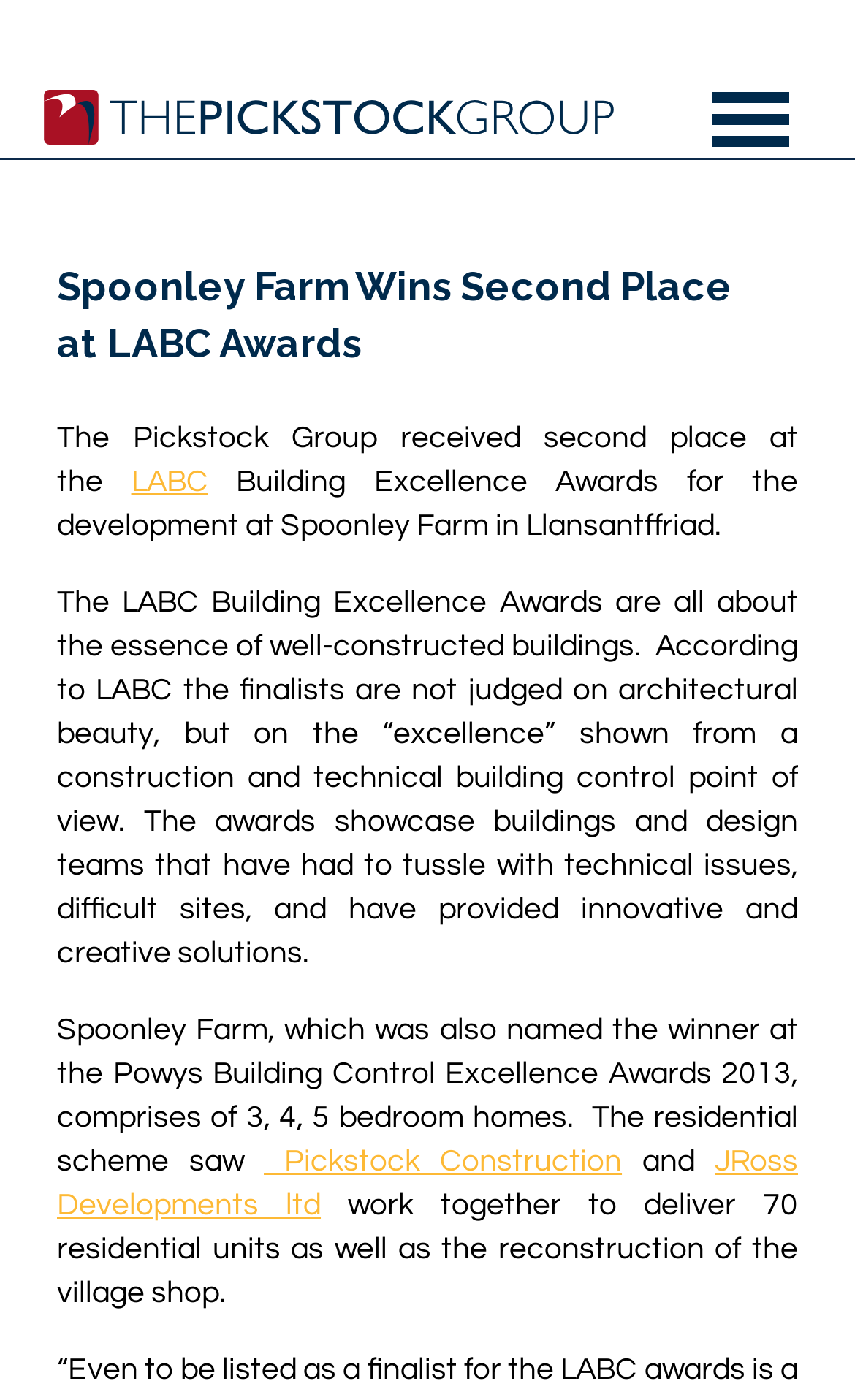Based on the visual content of the image, answer the question thoroughly: Who worked together to deliver 70 residential units?

The webpage mentions that Pickstock Construction and JRoss Developments ltd worked together to deliver 70 residential units as well as the reconstruction of the village shop.